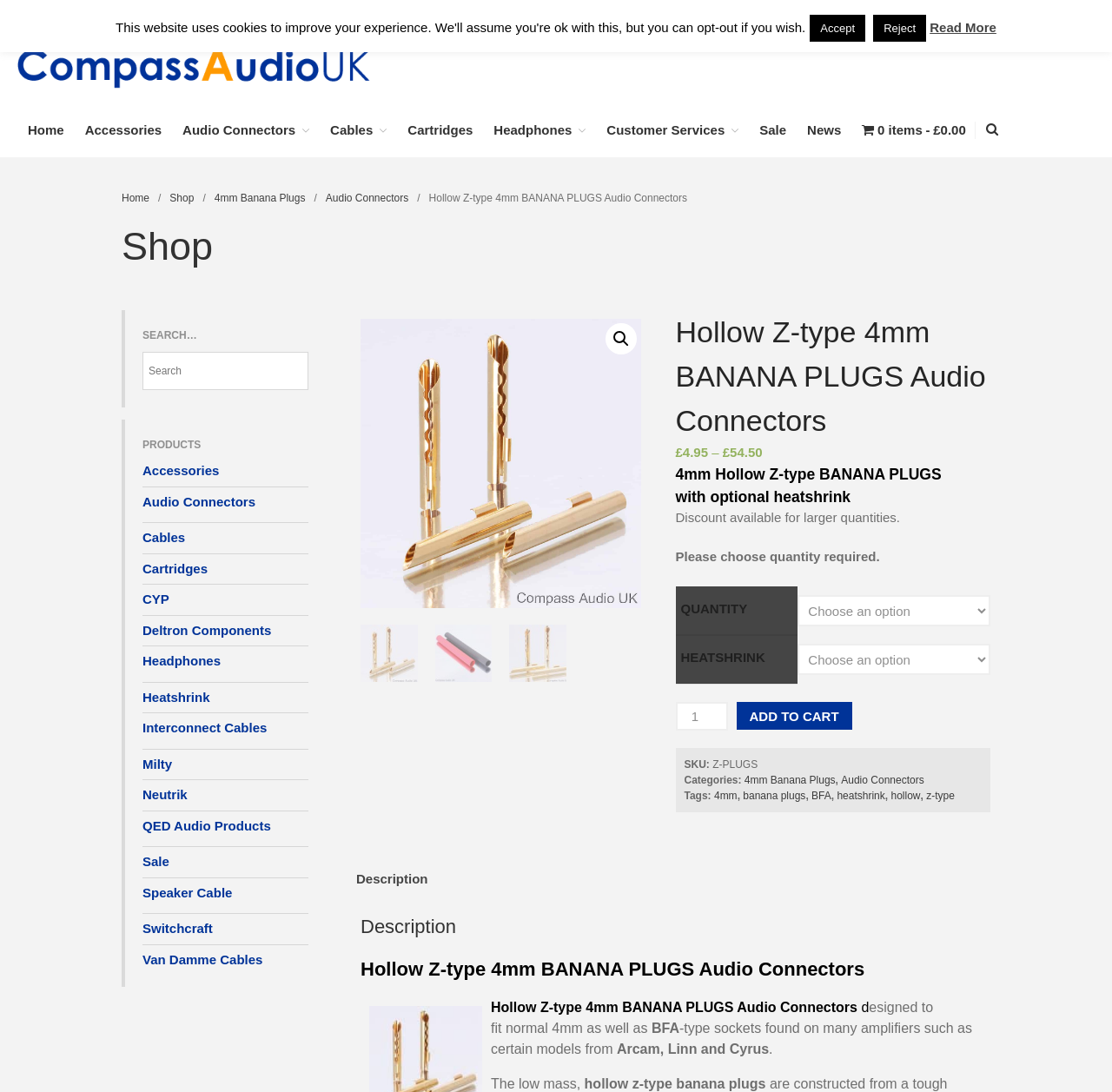Give a one-word or short phrase answer to the question: 
How many navigation links are there?

9